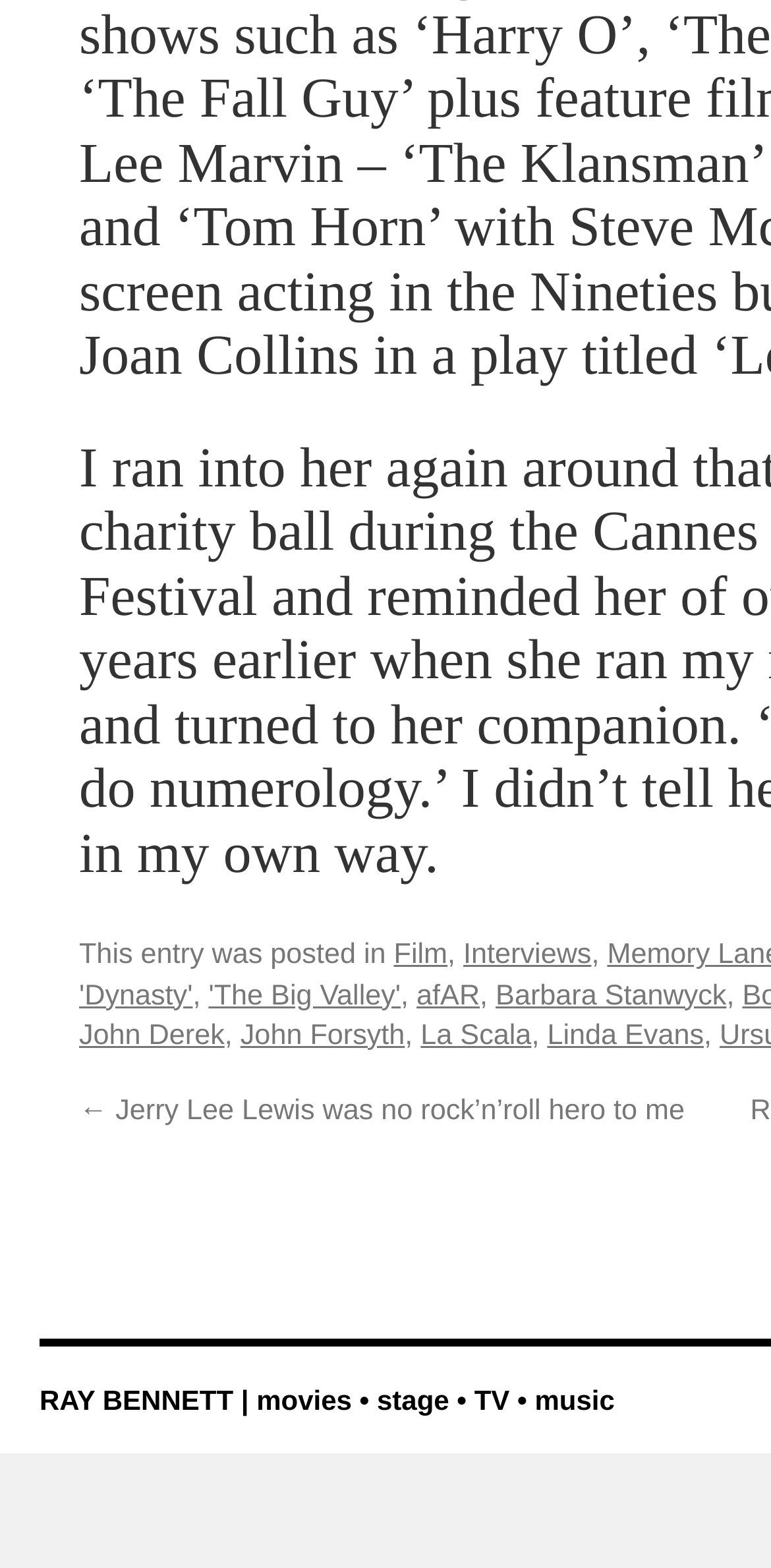Please find the bounding box coordinates of the clickable region needed to complete the following instruction: "Go to RAY BENNETT's page". The bounding box coordinates must consist of four float numbers between 0 and 1, i.e., [left, top, right, bottom].

[0.051, 0.883, 0.797, 0.903]